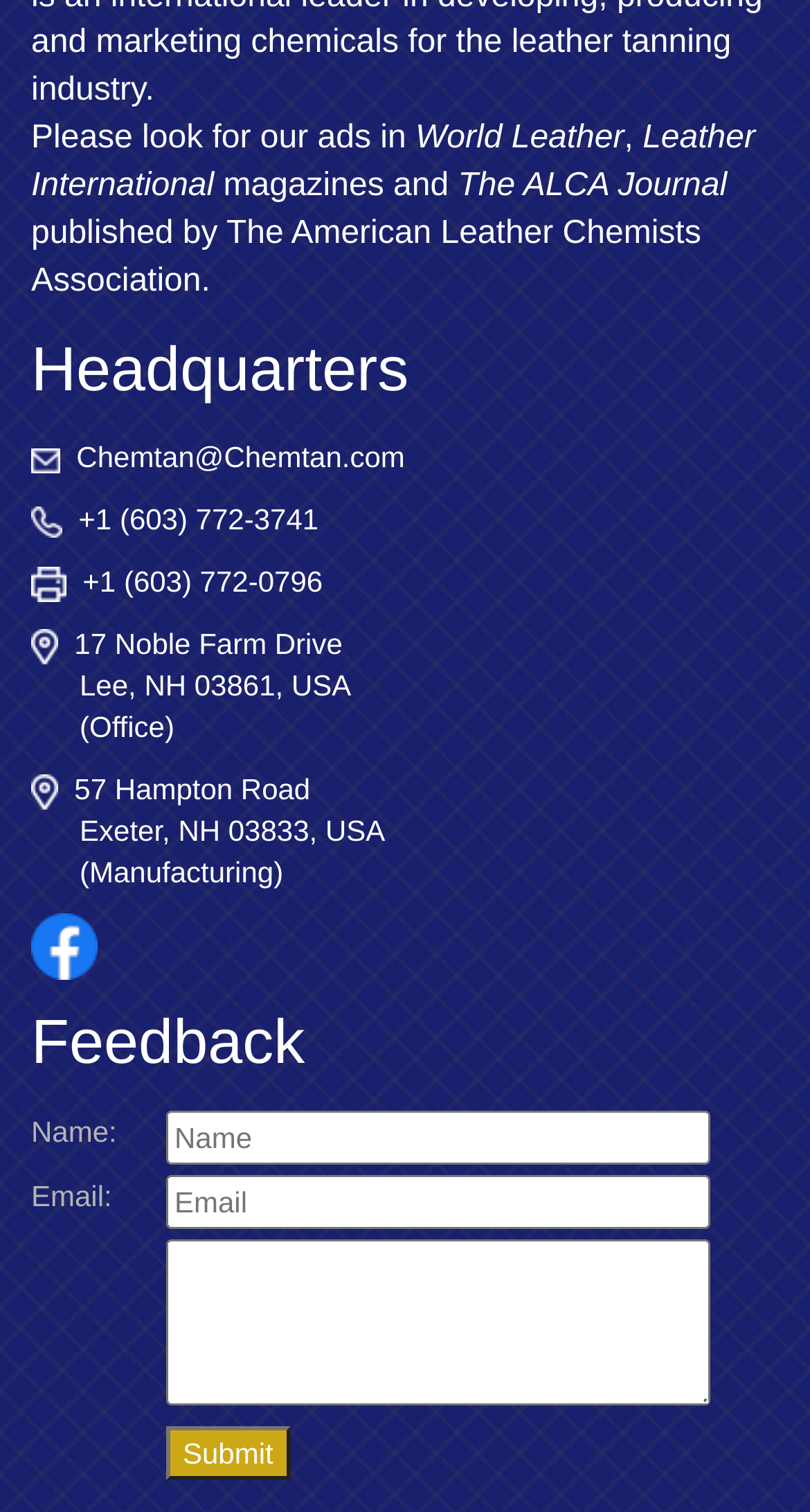Please locate the clickable area by providing the bounding box coordinates to follow this instruction: "Enter name in the input field".

[0.205, 0.735, 0.878, 0.771]